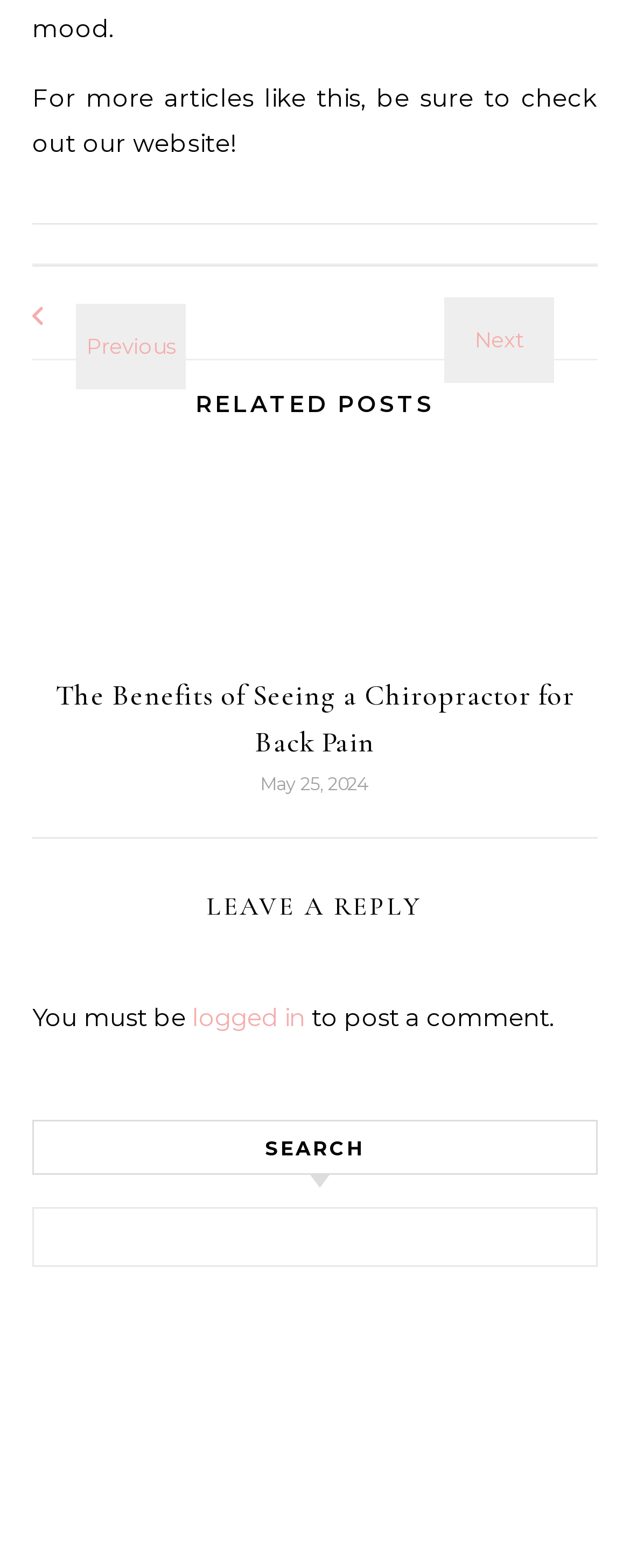How many related posts are shown on the webpage?
Based on the image content, provide your answer in one word or a short phrase.

2